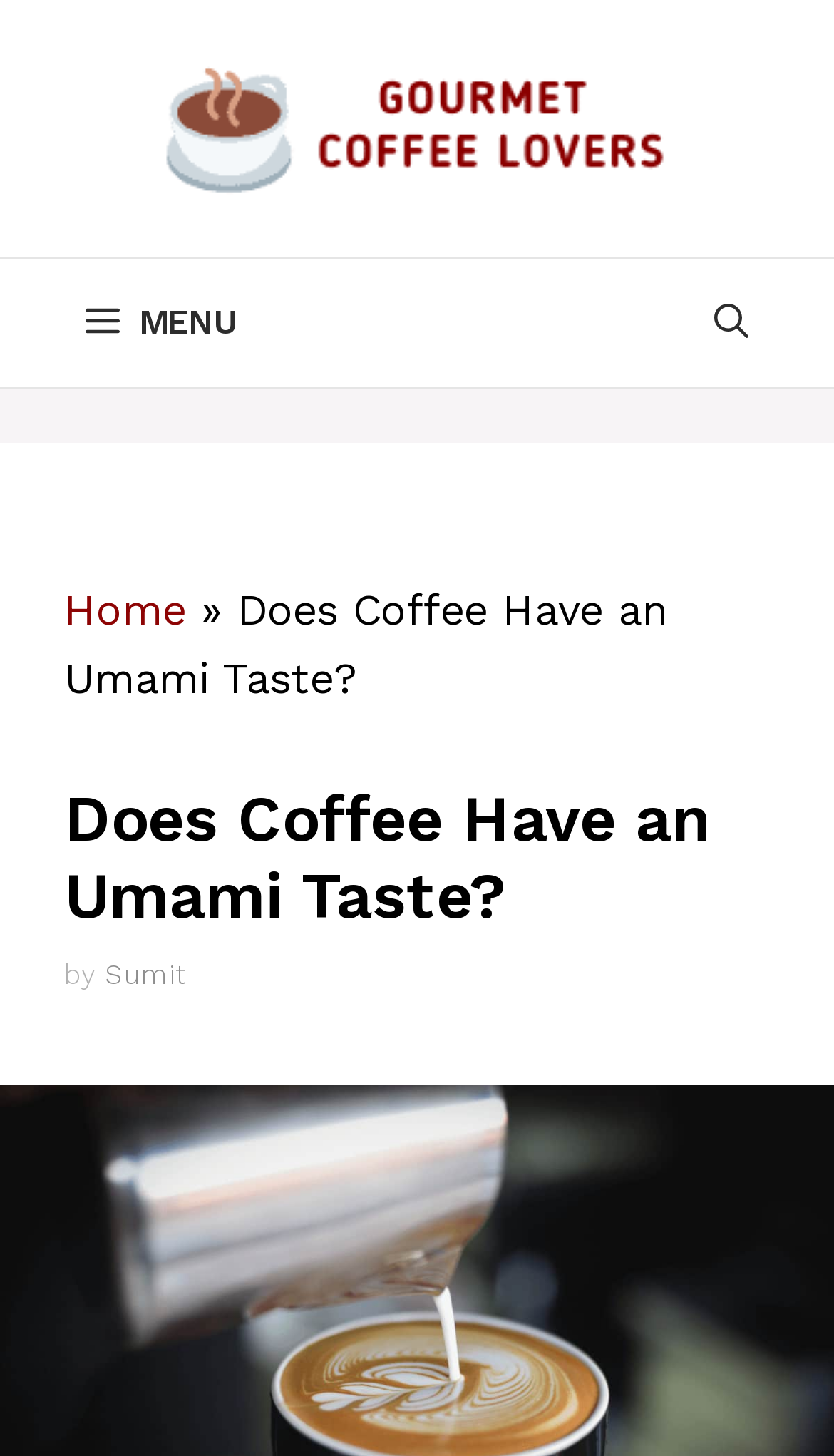Carefully examine the image and provide an in-depth answer to the question: What is the name of the website?

I determined the name of the website by looking at the banner element at the top of the page, which contains a link with the text 'Gourmet Coffee Lovers'.